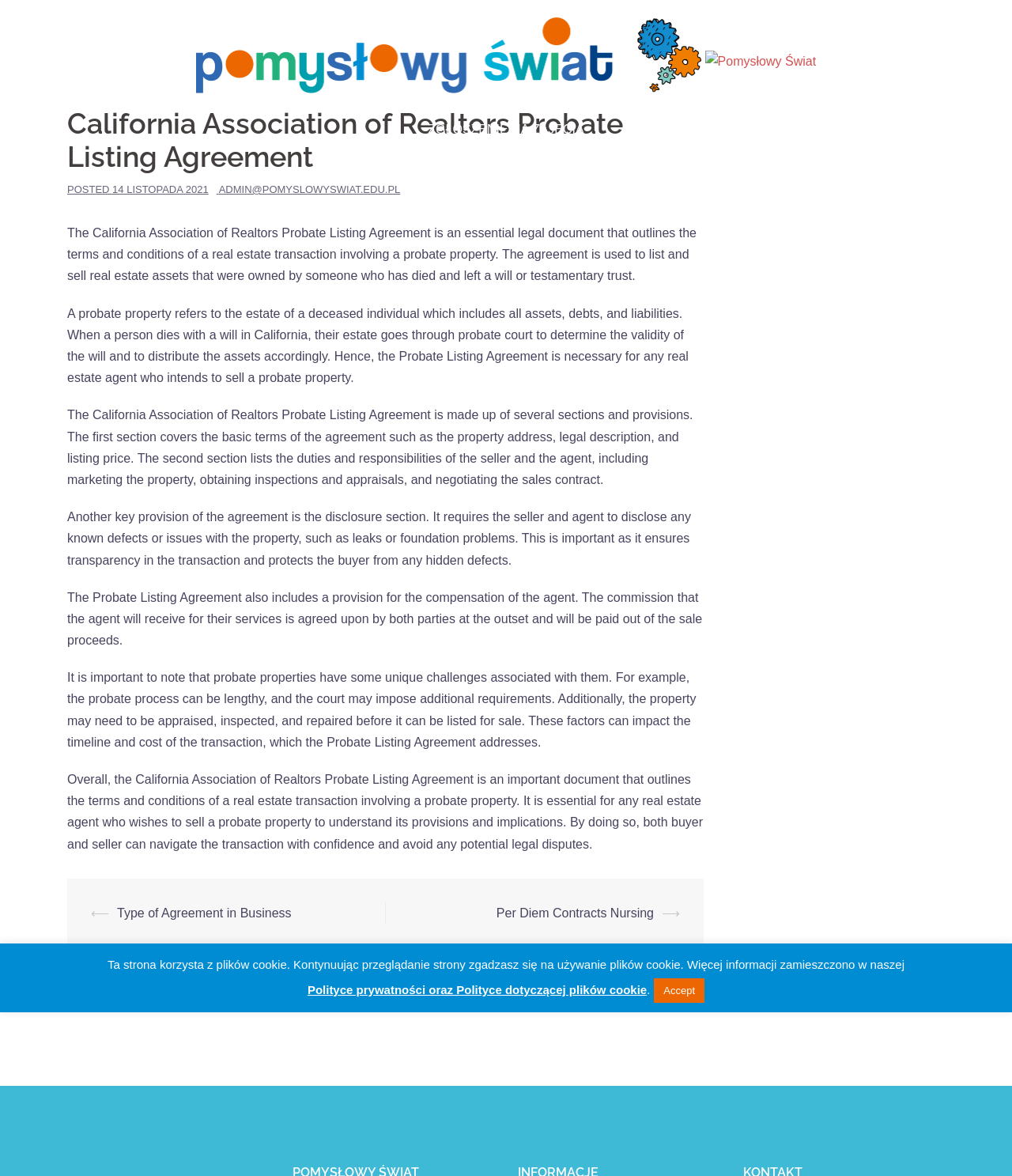Identify the bounding box of the HTML element described as: "14 listopada 2021".

[0.111, 0.156, 0.206, 0.166]